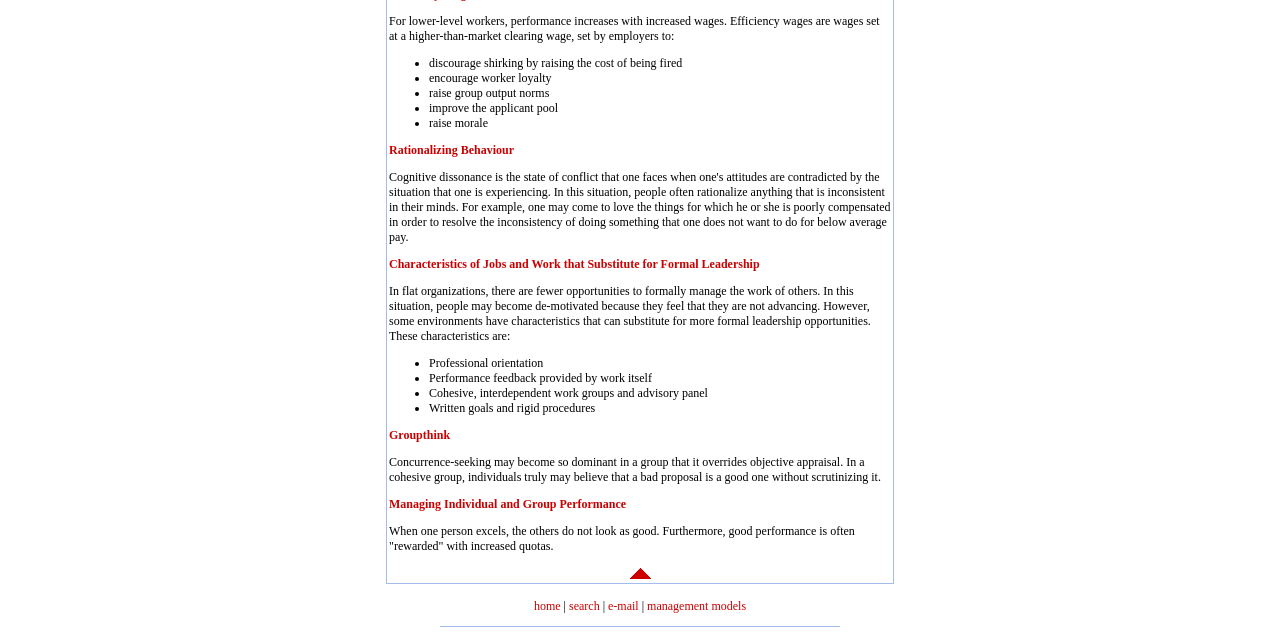Using the element description: "management models", determine the bounding box coordinates for the specified UI element. The coordinates should be four float numbers between 0 and 1, [left, top, right, bottom].

[0.506, 0.943, 0.583, 0.965]